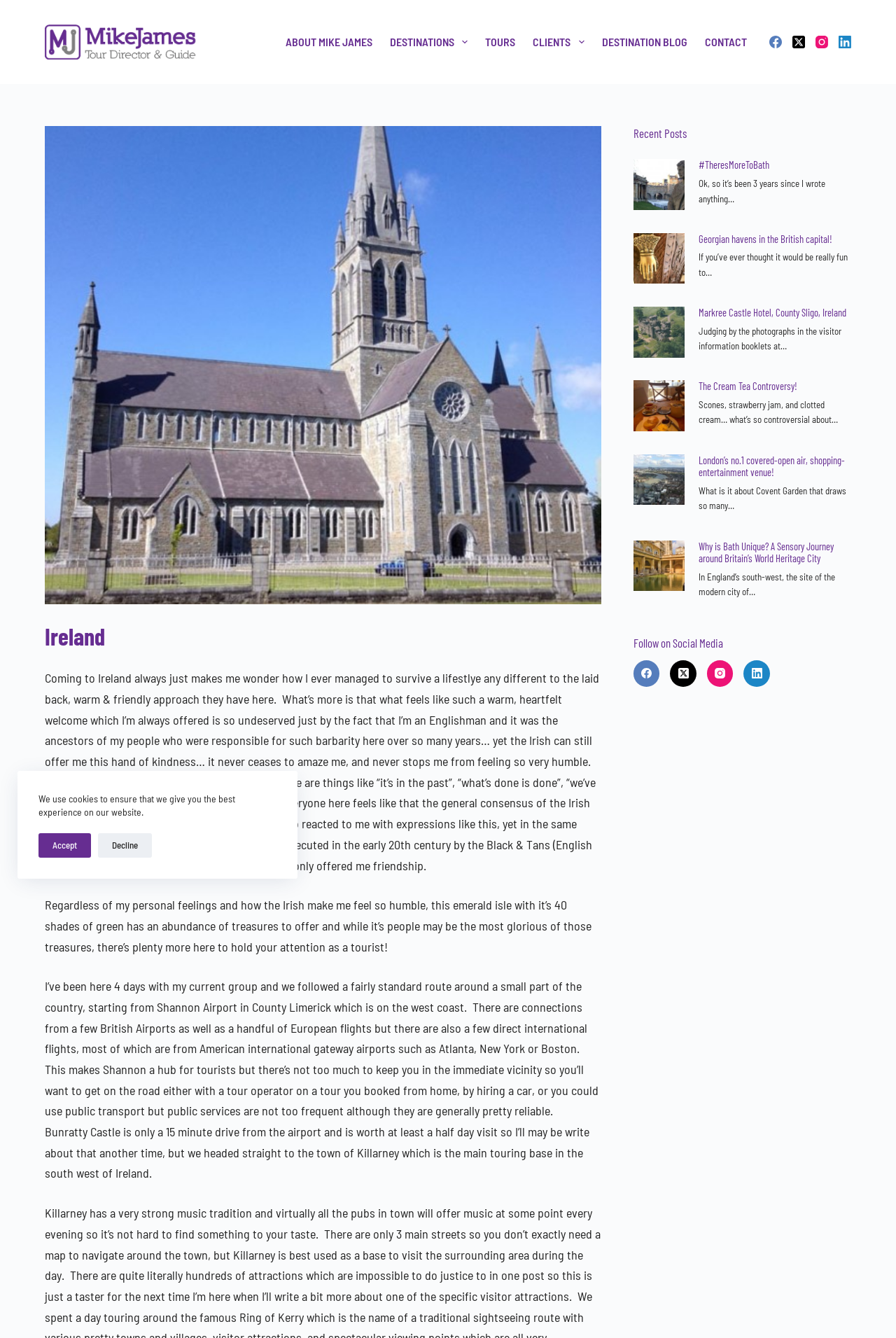Please find the bounding box coordinates of the clickable region needed to complete the following instruction: "Click on the 'ABOUT MIKE JAMES' menu item". The bounding box coordinates must consist of four float numbers between 0 and 1, i.e., [left, top, right, bottom].

[0.309, 0.0, 0.425, 0.063]